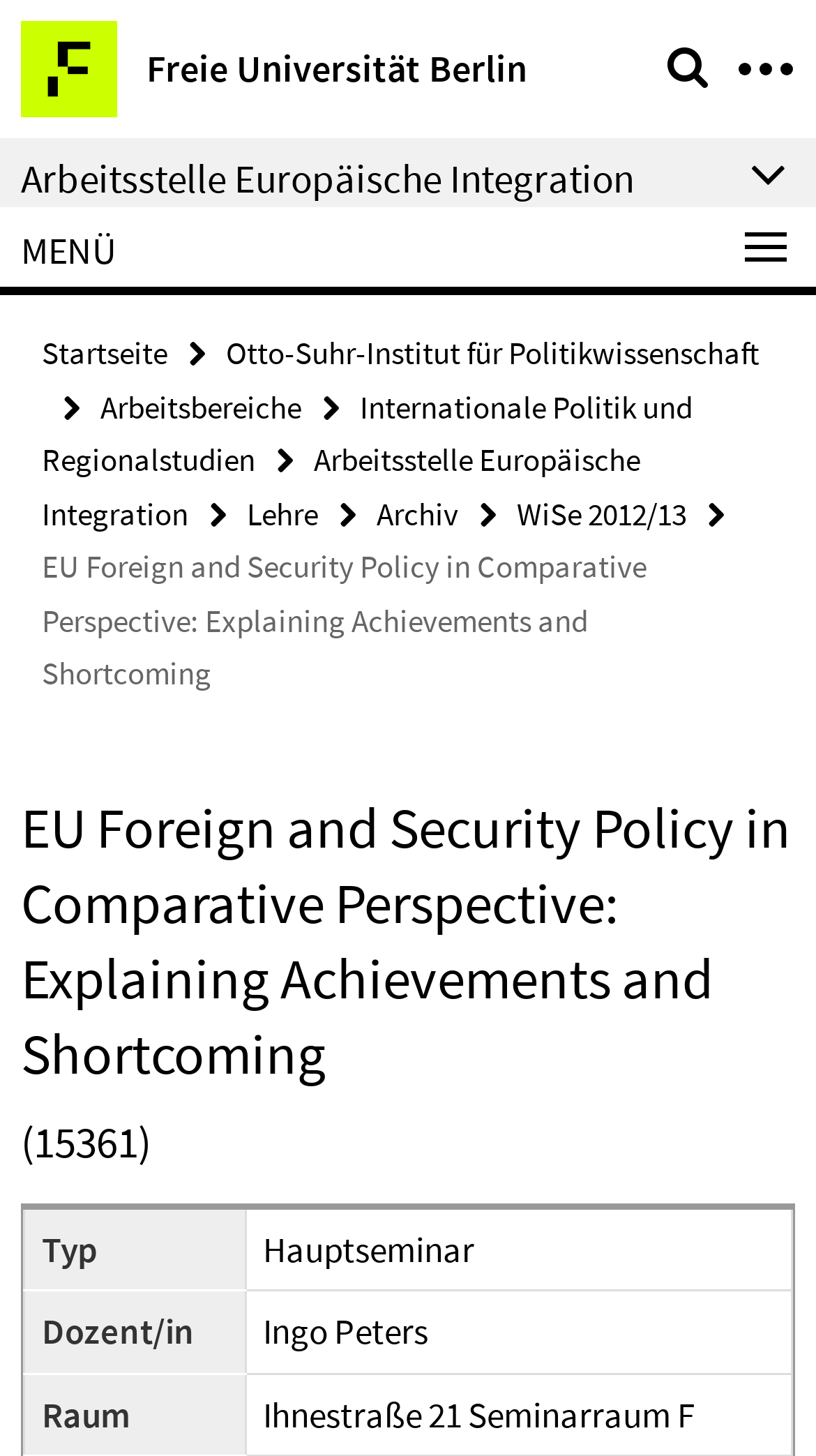Bounding box coordinates should be provided in the format (top-left x, top-left y, bottom-right x, bottom-right y) with all values between 0 and 1. Identify the bounding box for this UI element: WiSe 2012/13

[0.633, 0.339, 0.841, 0.366]